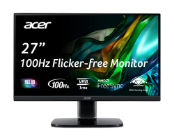What technology reduces screen tearing in this monitor?
Based on the image, give a concise answer in the form of a single word or short phrase.

AMD FreeSync